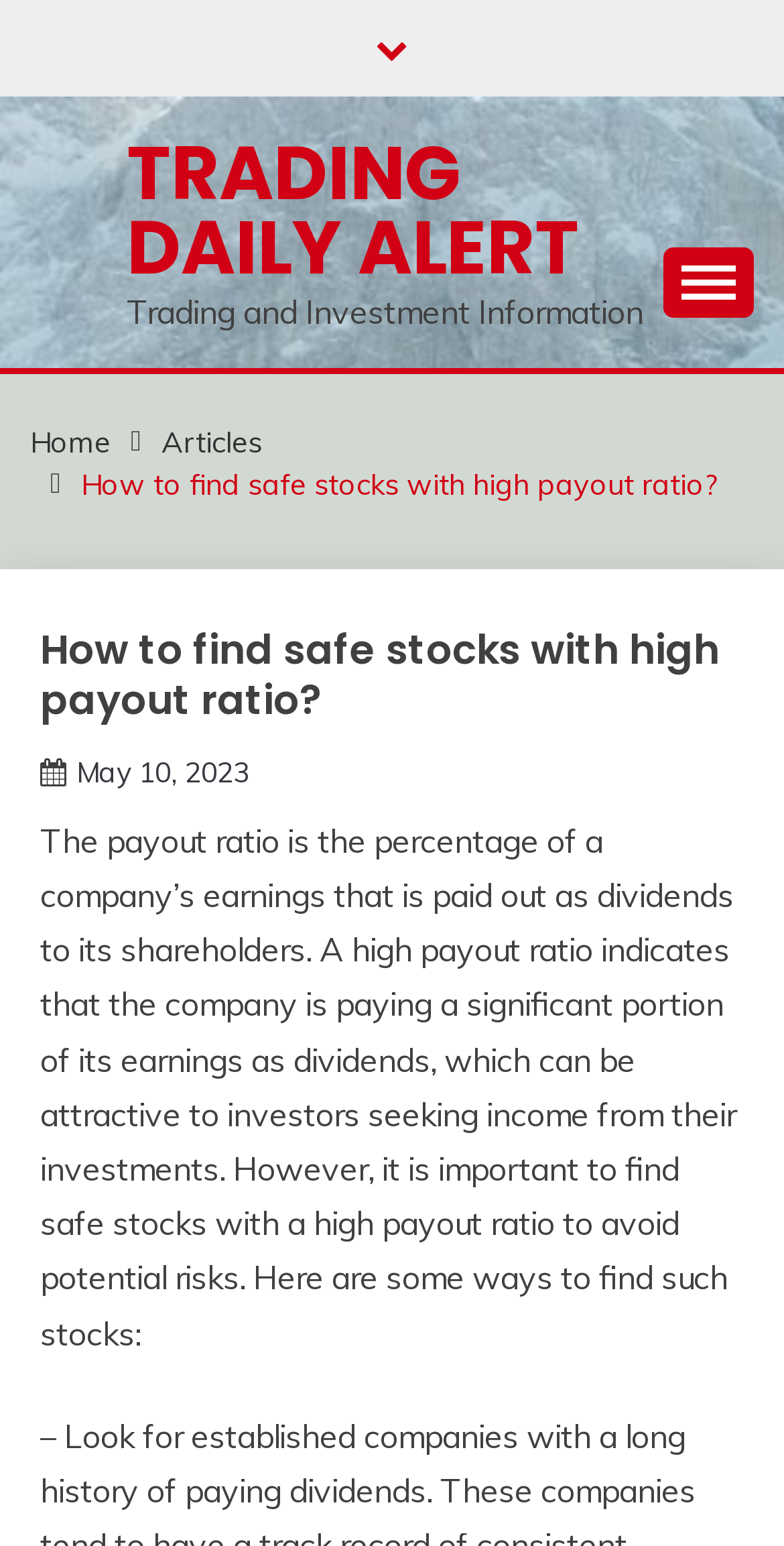Identify and provide the text of the main header on the webpage.

How to find safe stocks with high payout ratio?